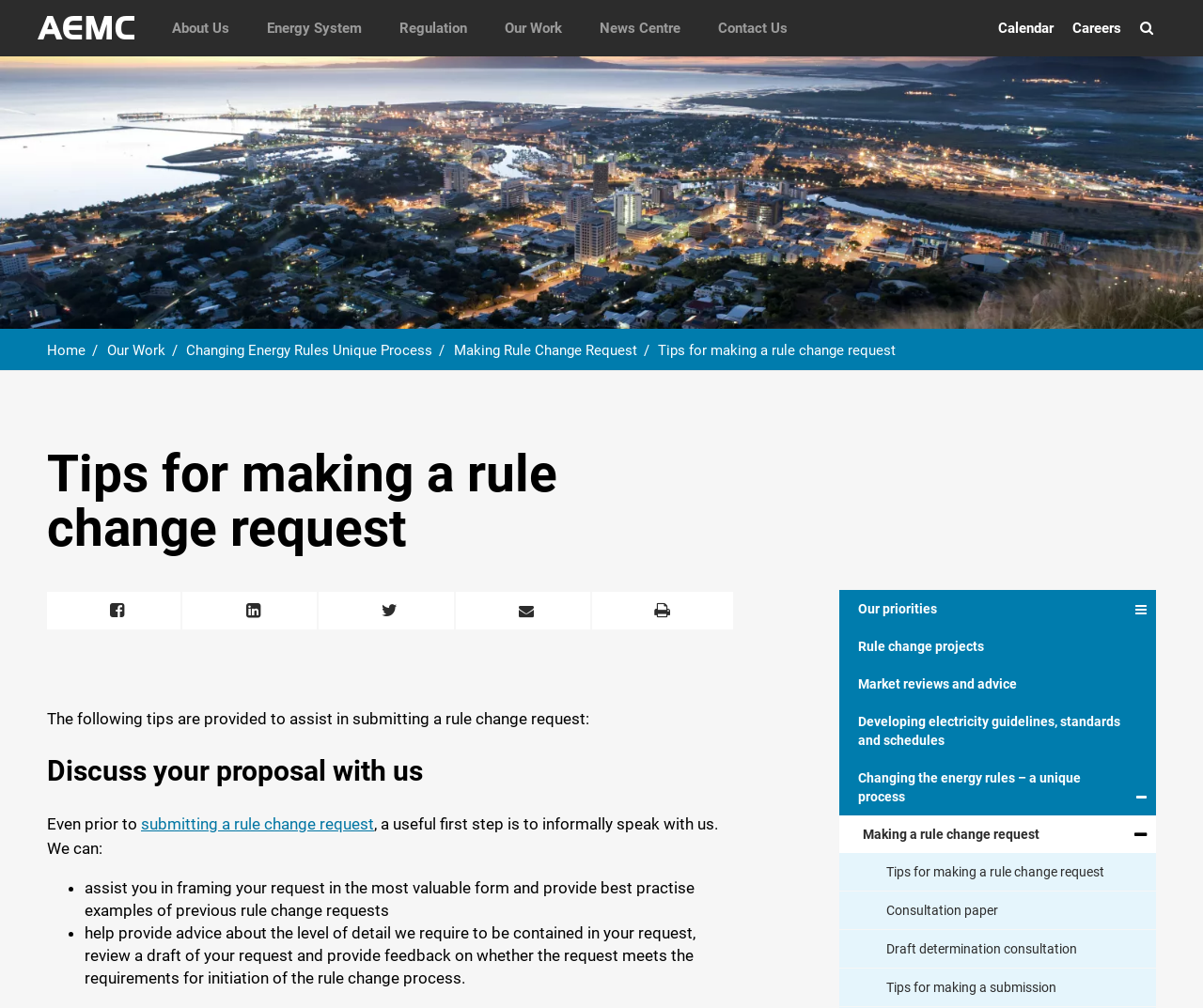Specify the bounding box coordinates of the area to click in order to follow the given instruction: "Click Our priorities."

[0.713, 0.585, 0.934, 0.622]